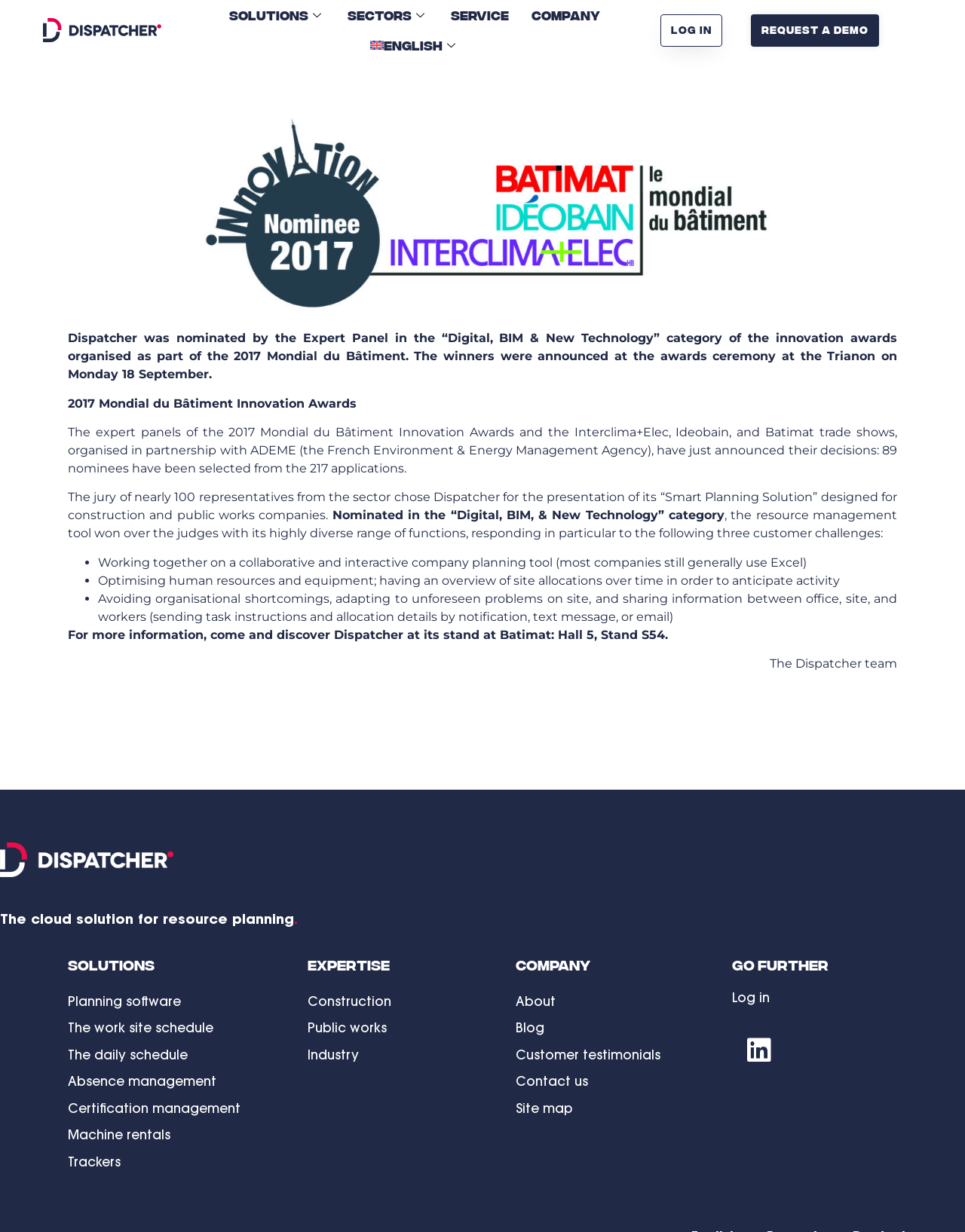Identify the bounding box coordinates for the region of the element that should be clicked to carry out the instruction: "Request a demo". The bounding box coordinates should be four float numbers between 0 and 1, i.e., [left, top, right, bottom].

[0.778, 0.011, 0.911, 0.038]